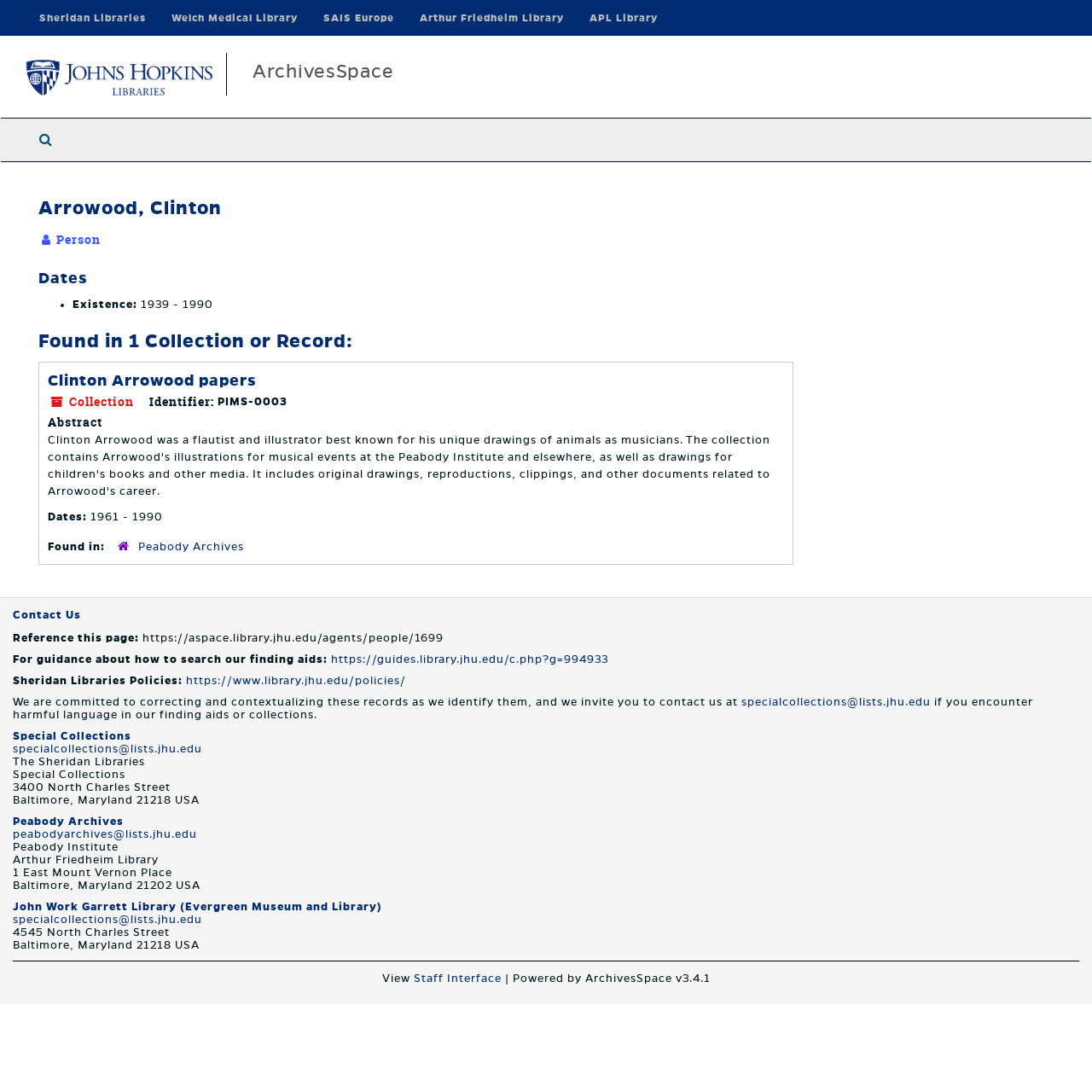What is the identifier of the Clinton Arrowood papers?
Deliver a detailed and extensive answer to the question.

I found the answer by looking at the static text element with the text 'Identifier:' and the adjacent static text element with the text 'PIMS-0003' which indicates that PIMS-0003 is the identifier of the Clinton Arrowood papers.